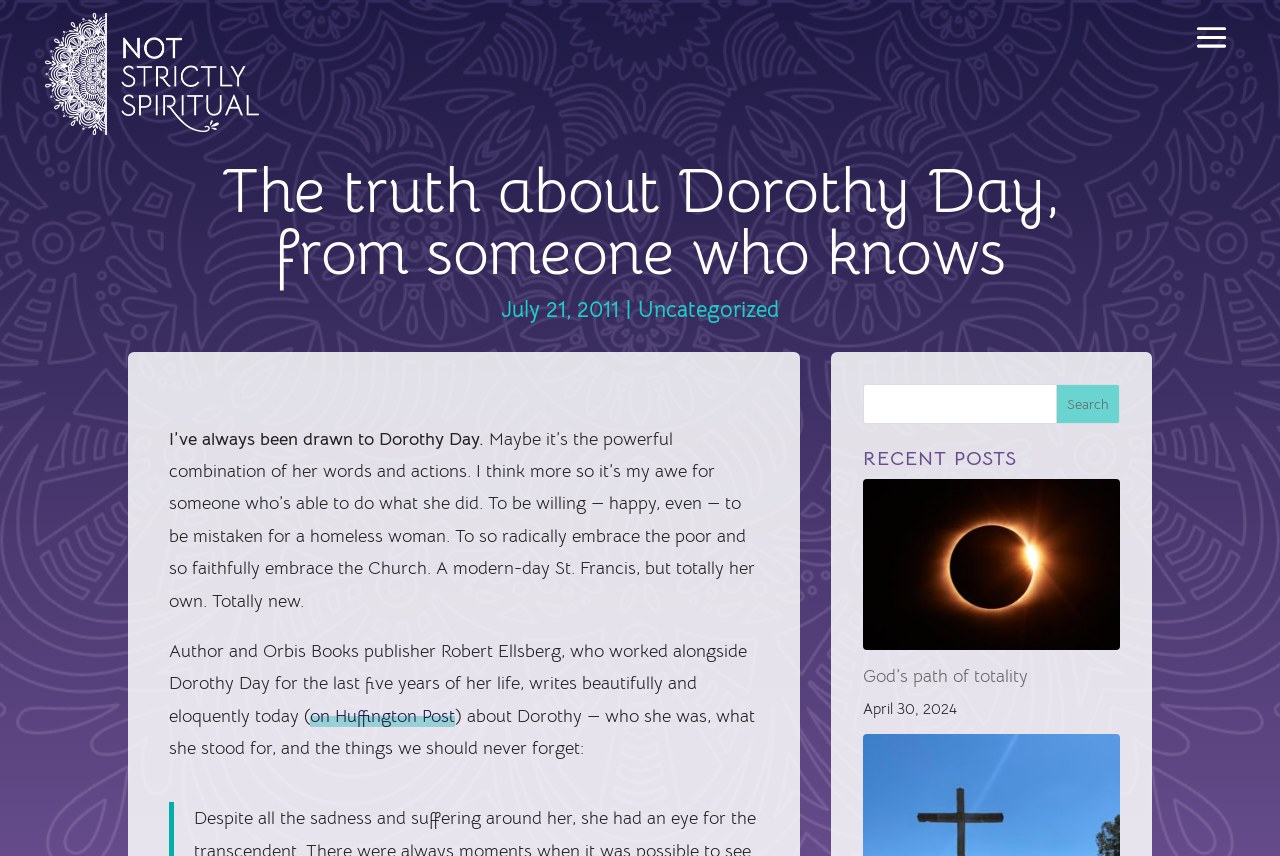Please provide a comprehensive response to the question based on the details in the image: What is the platform where the author wrote about Dorothy Day?

I found the platform where the author wrote about Dorothy Day by looking at the link element that says 'on Huffington Post'.